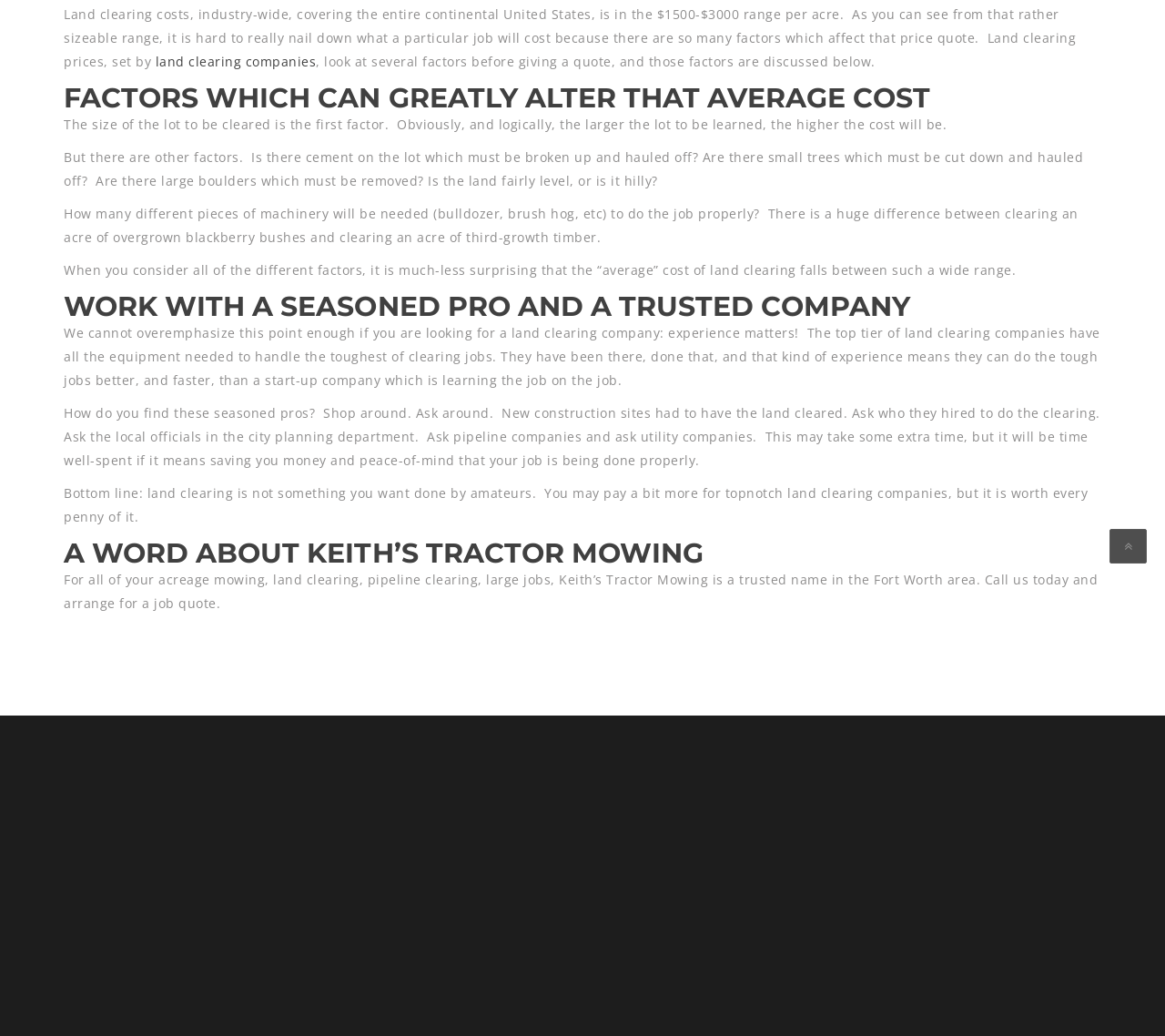Predict the bounding box of the UI element that fits this description: "land clearing companies".

[0.133, 0.051, 0.271, 0.068]